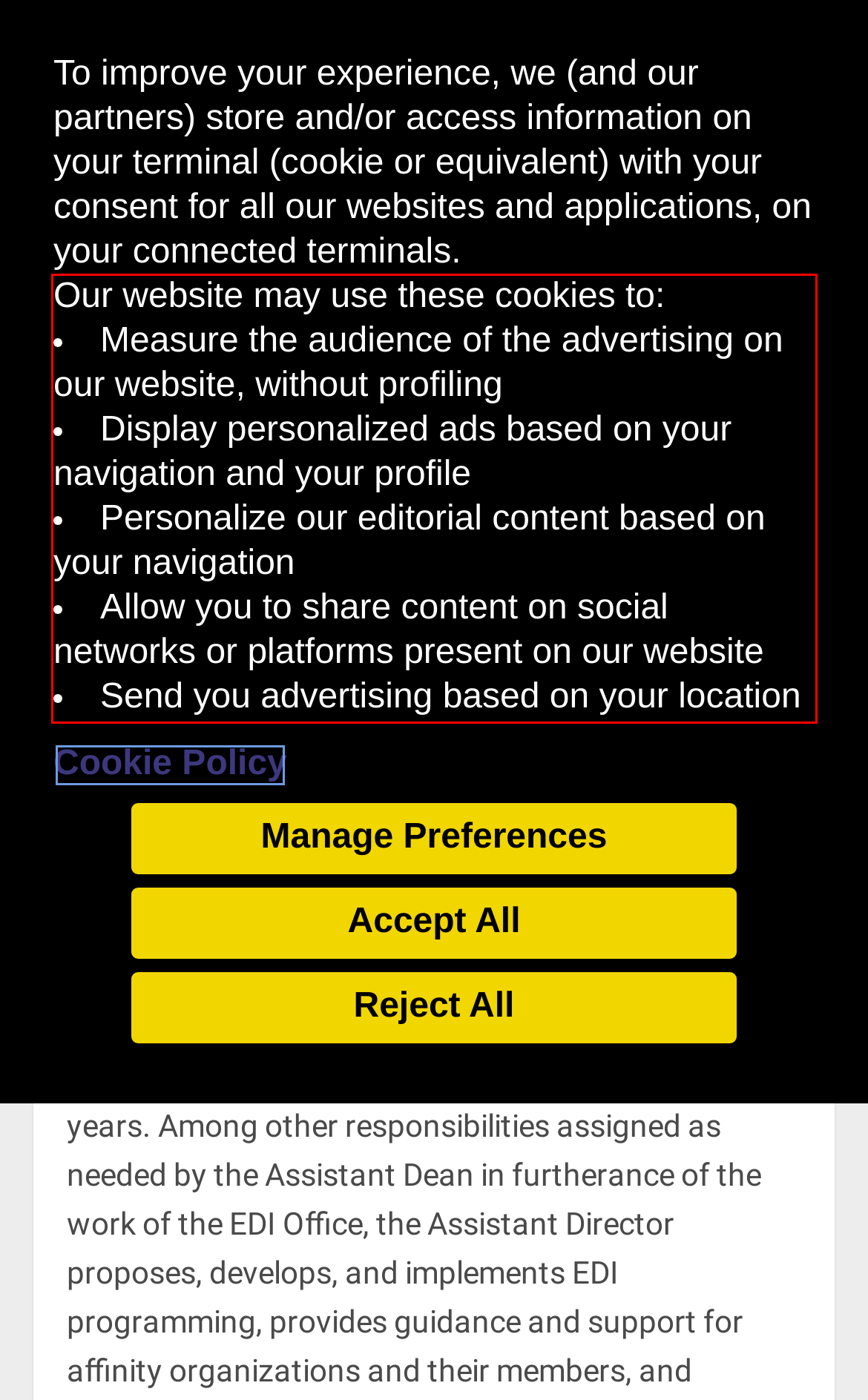Identify and extract the text within the red rectangle in the screenshot of the webpage.

Our website may use these cookies to: Measure the audience of the advertising on our website, without profiling Display personalized ads based on your navigation and your profile Personalize our editorial content based on your navigation Allow you to share content on social networks or platforms present on our website Send you advertising based on your location